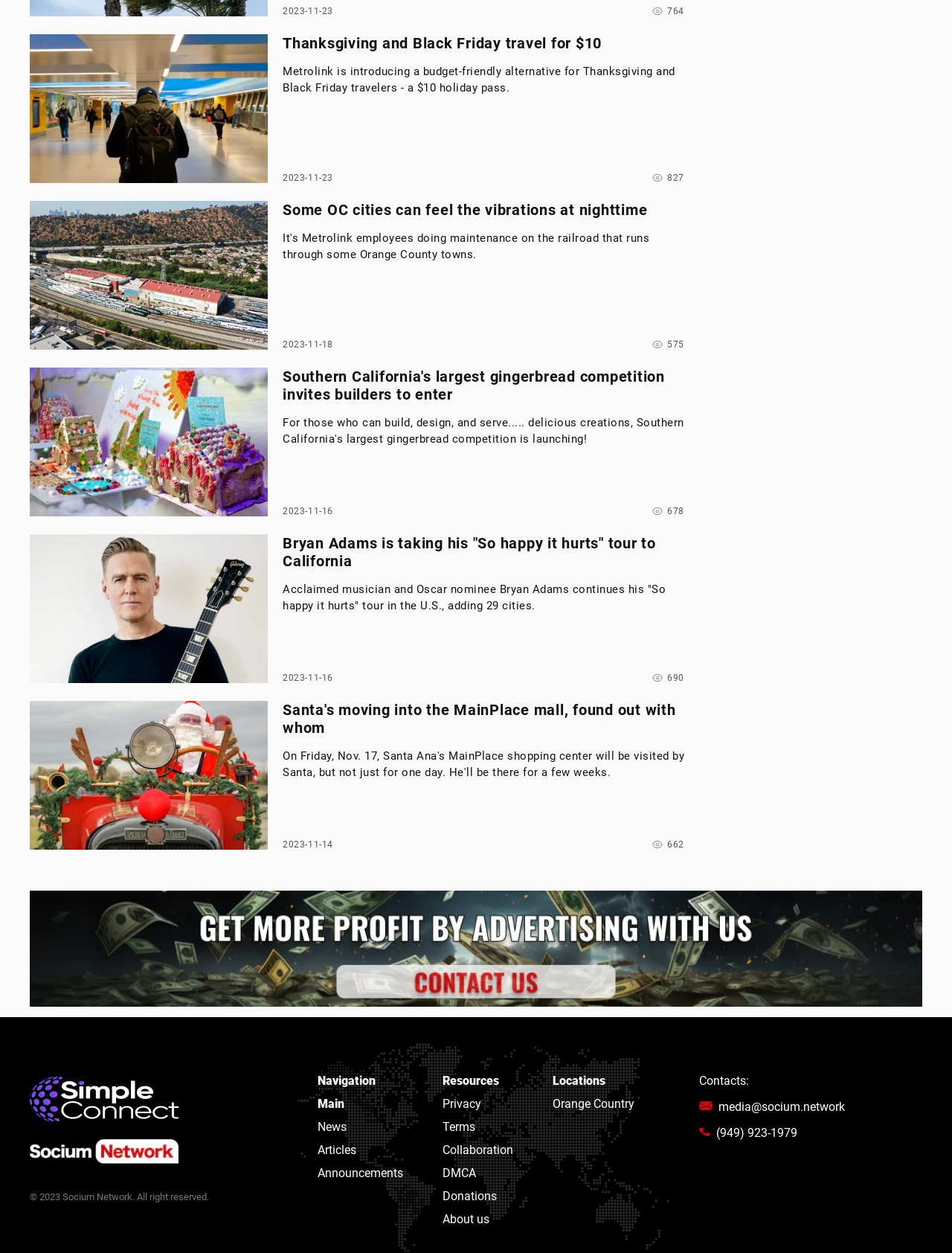Could you find the bounding box coordinates of the clickable area to complete this instruction: "Check the news about some OC cities feeling vibrations at nighttime"?

[0.031, 0.27, 0.281, 0.282]